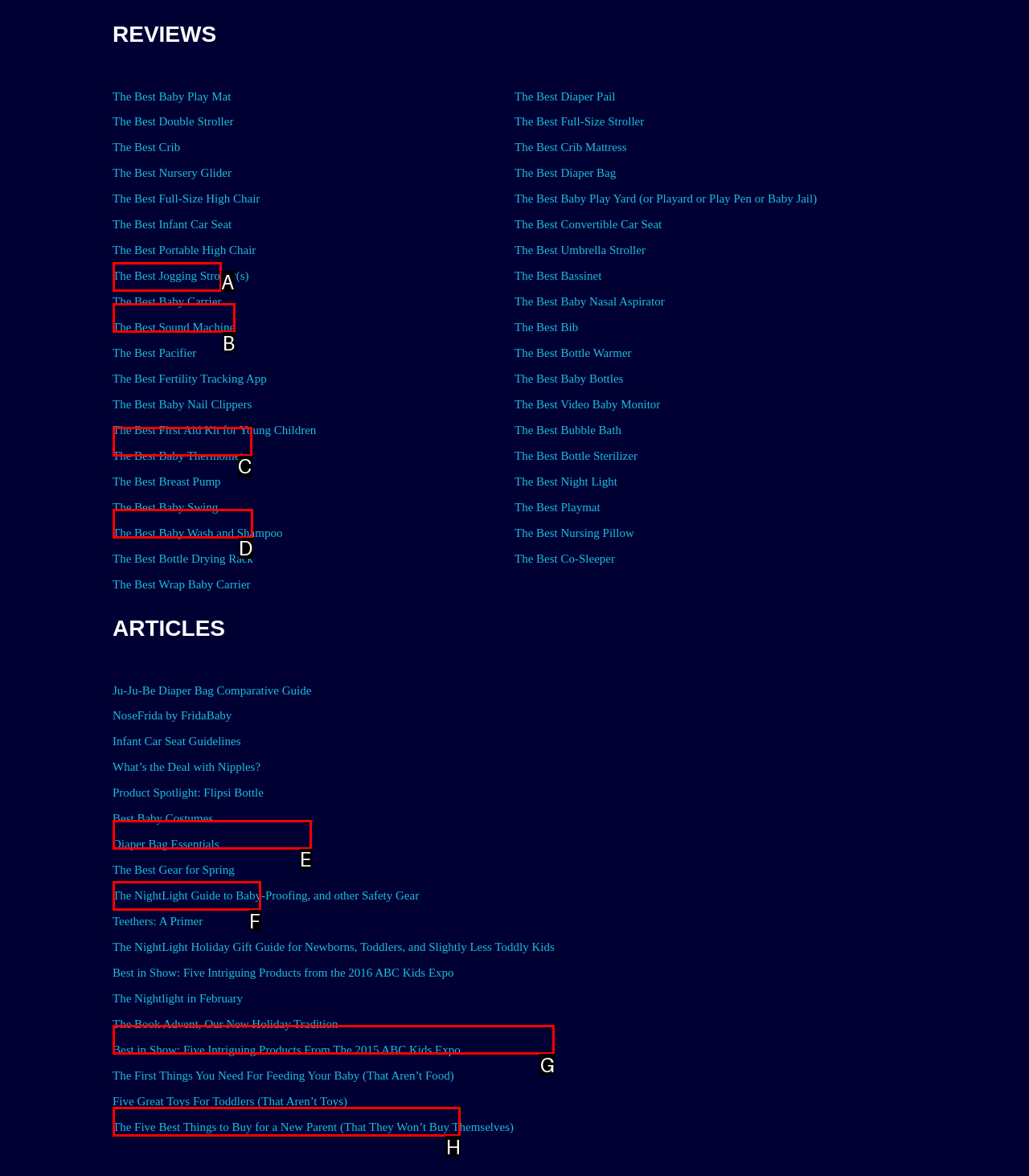From the choices given, find the HTML element that matches this description: The Best Sound Machine. Answer with the letter of the selected option directly.

B